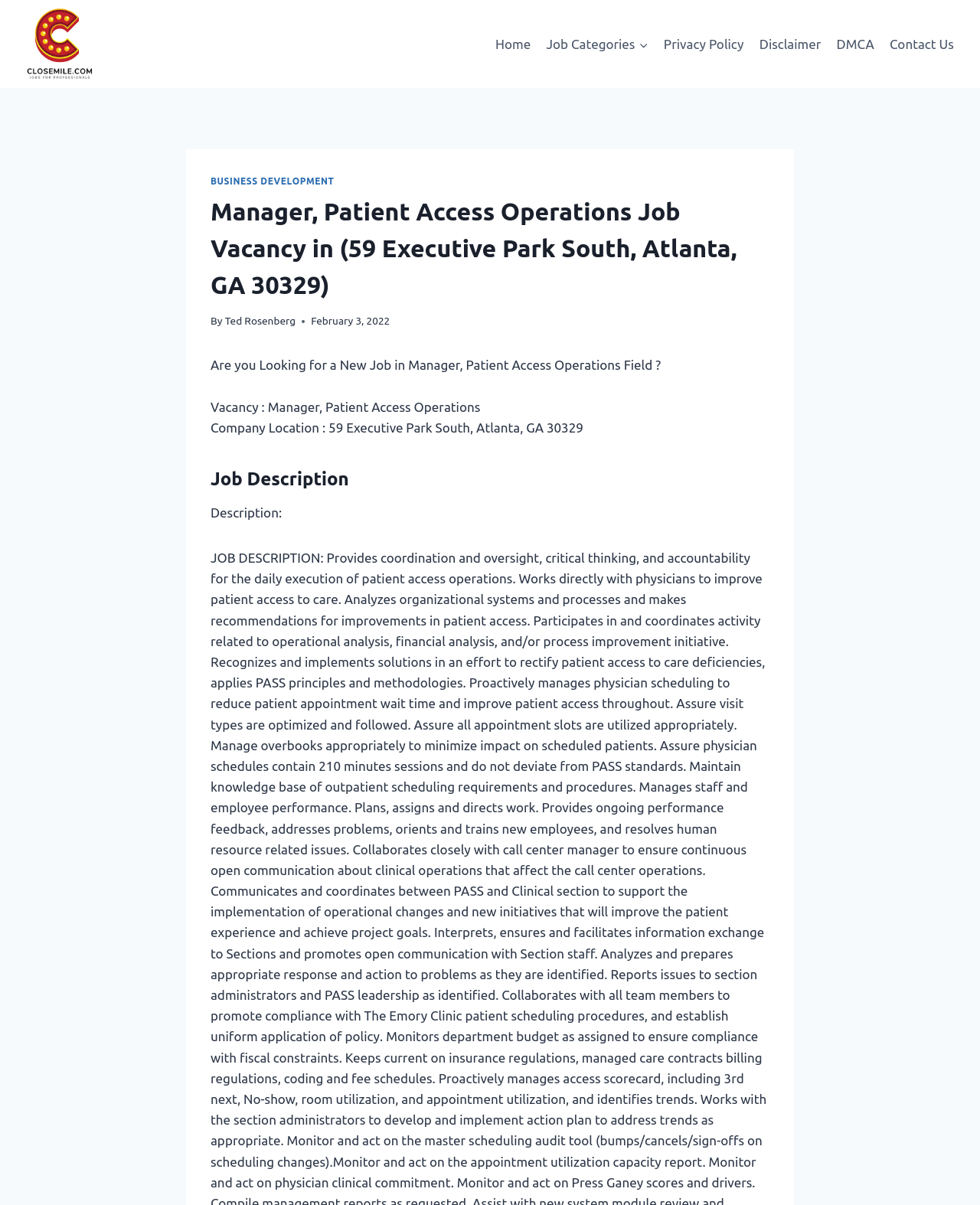Can you extract the primary headline text from the webpage?

Manager, Patient Access Operations Job Vacancy in (59 Executive Park South, Atlanta, GA 30329)